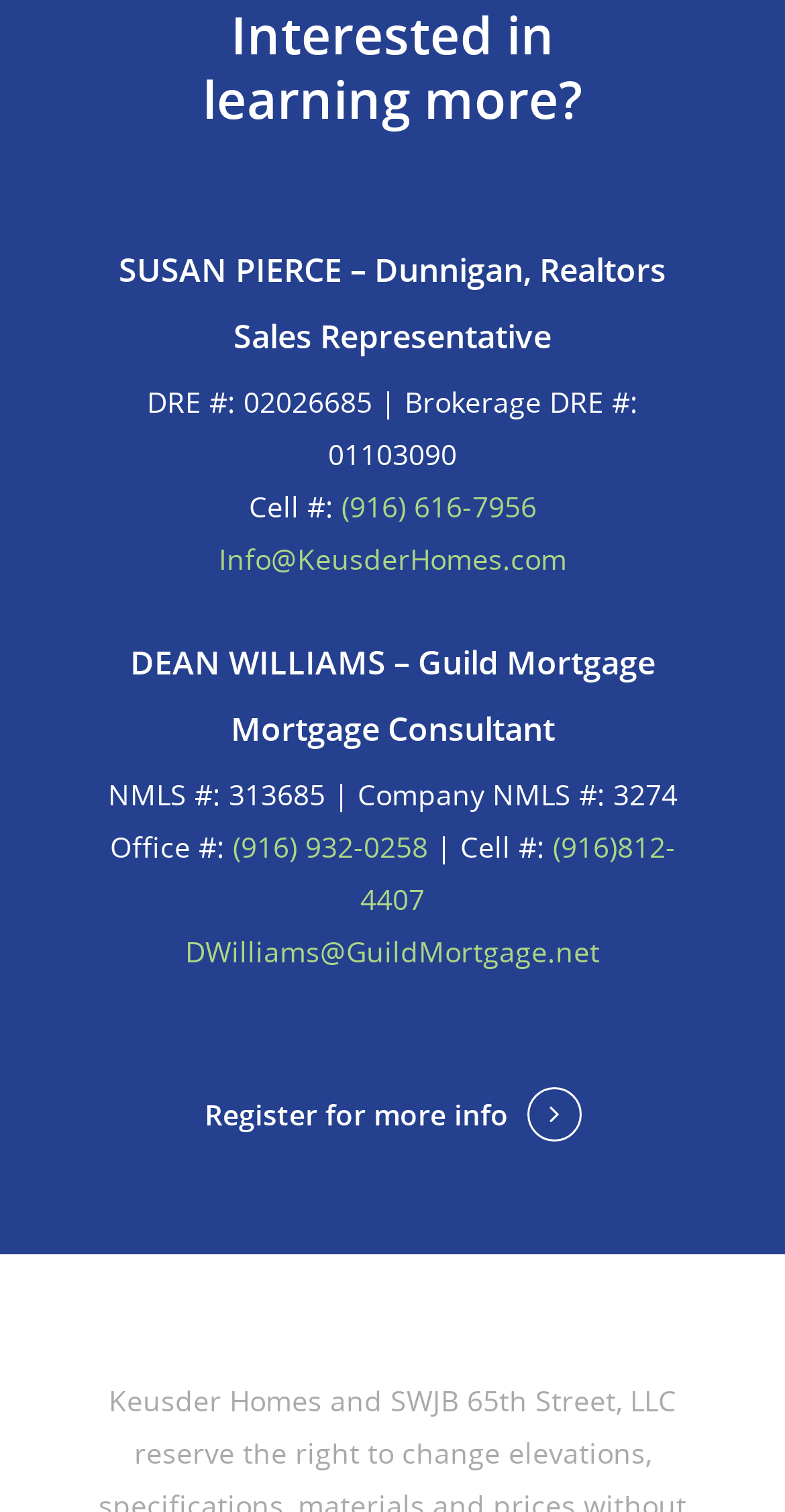Give a one-word or short phrase answer to the question: 
What is Susan Pierce's profession?

Sales Representative